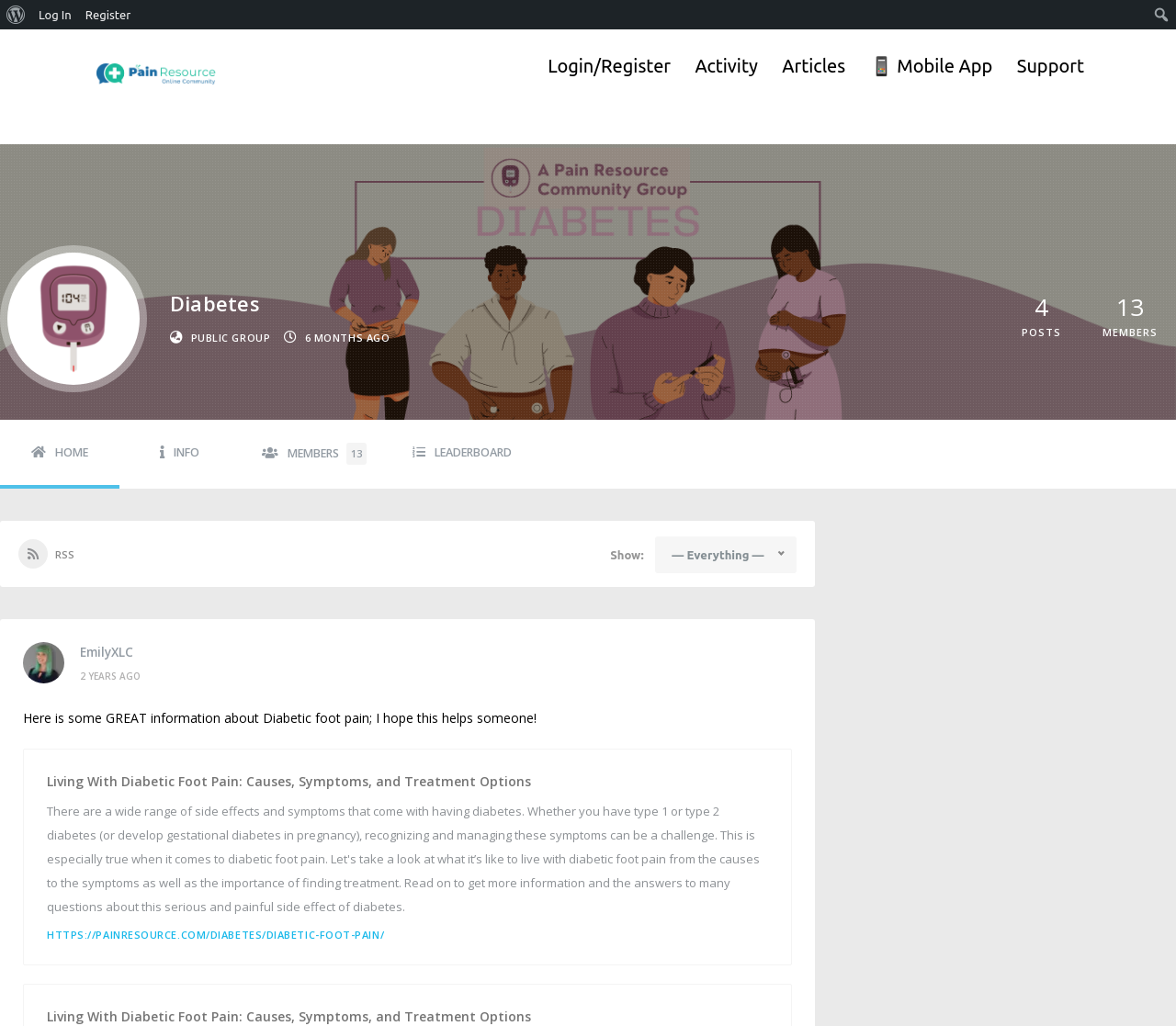Pinpoint the bounding box coordinates of the area that should be clicked to complete the following instruction: "Register for an account". The coordinates must be given as four float numbers between 0 and 1, i.e., [left, top, right, bottom].

[0.067, 0.0, 0.117, 0.029]